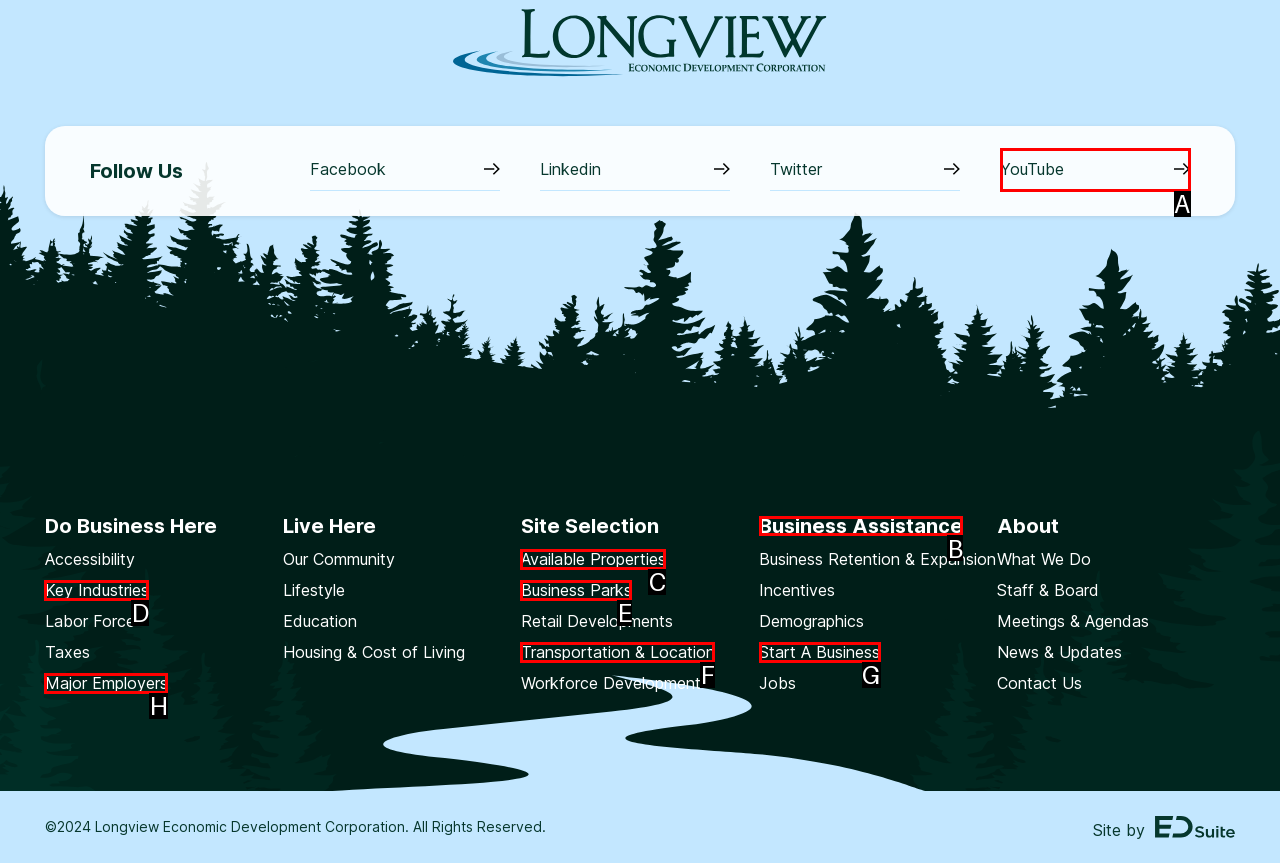Select the letter of the element you need to click to complete this task: Learn about Business Assistance
Answer using the letter from the specified choices.

B